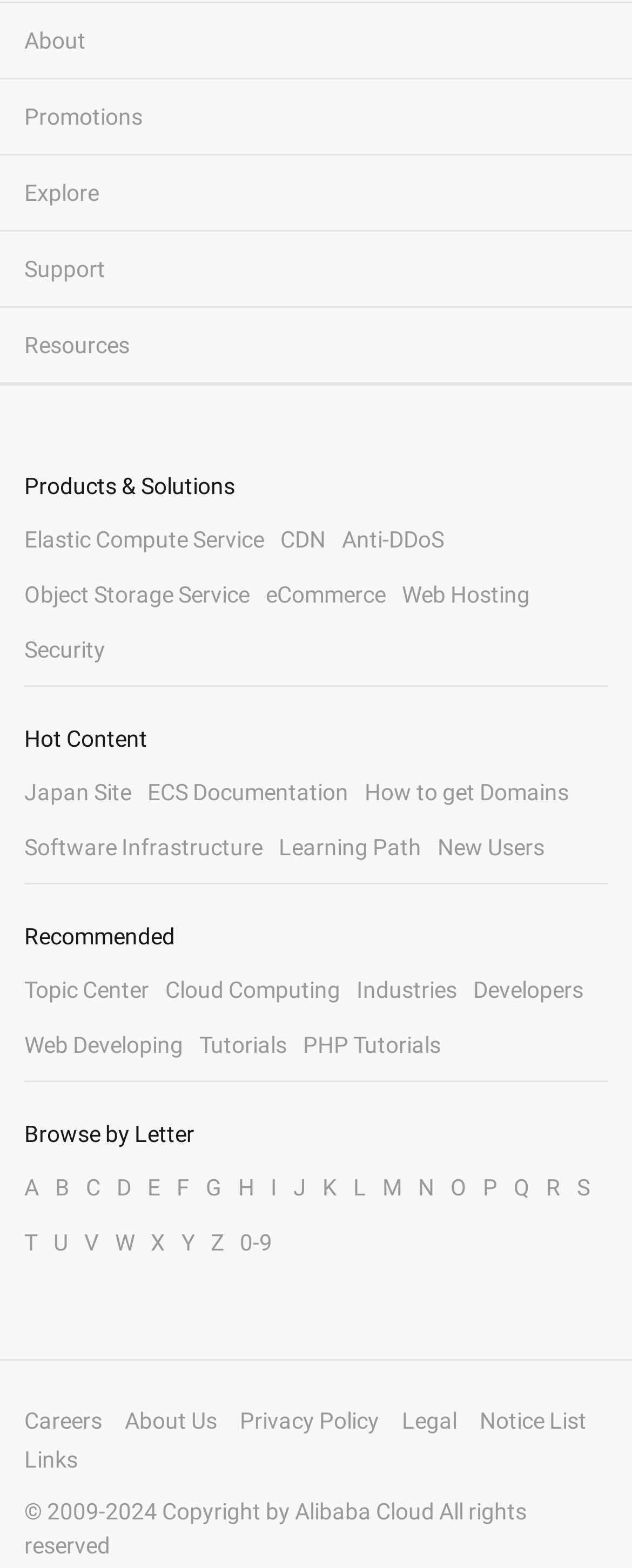Pinpoint the bounding box coordinates of the area that must be clicked to complete this instruction: "Learn about Elastic Compute Service".

[0.038, 0.336, 0.418, 0.352]